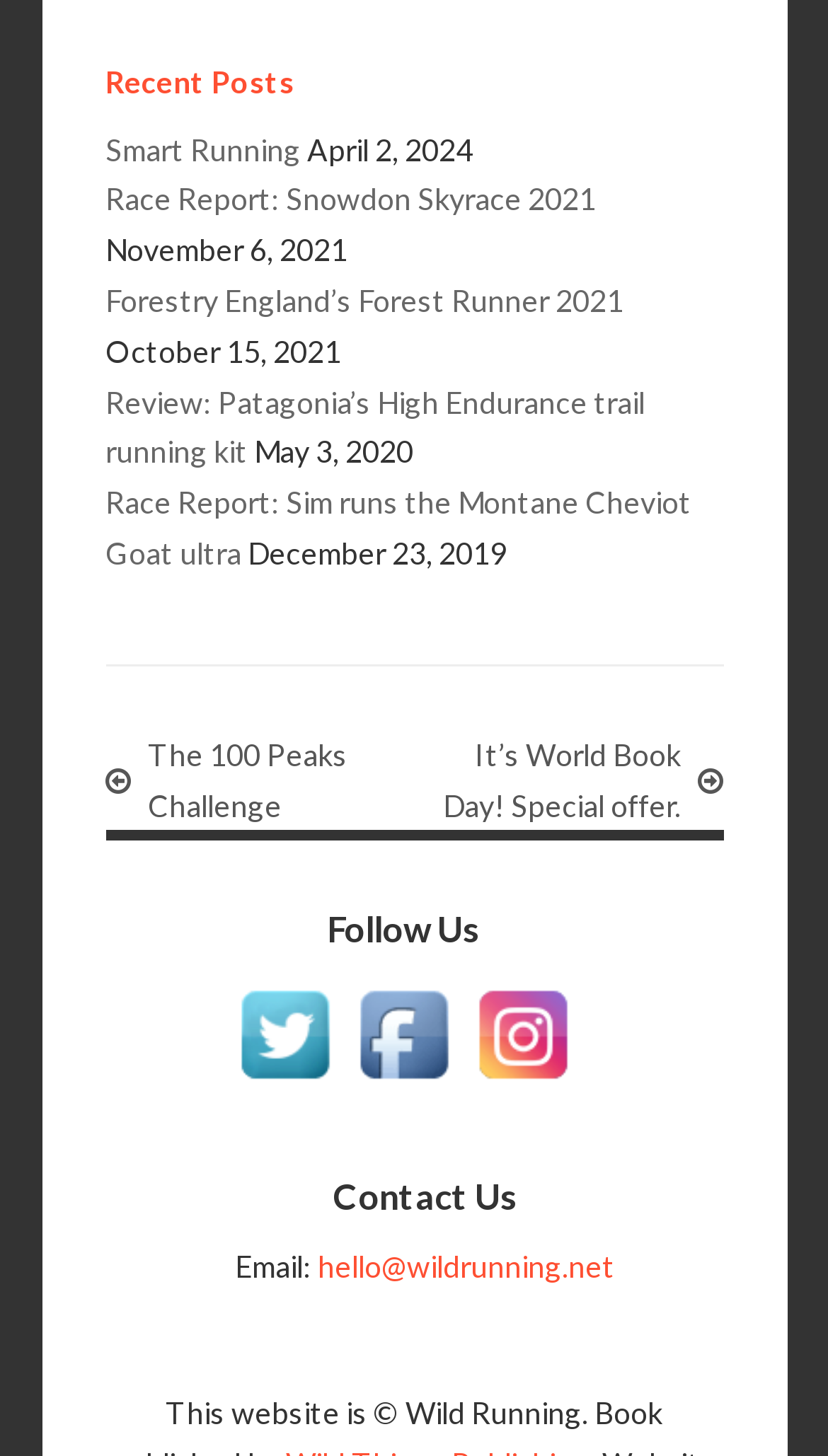Provide the bounding box coordinates of the section that needs to be clicked to accomplish the following instruction: "Contact via email."

[0.383, 0.857, 0.742, 0.882]